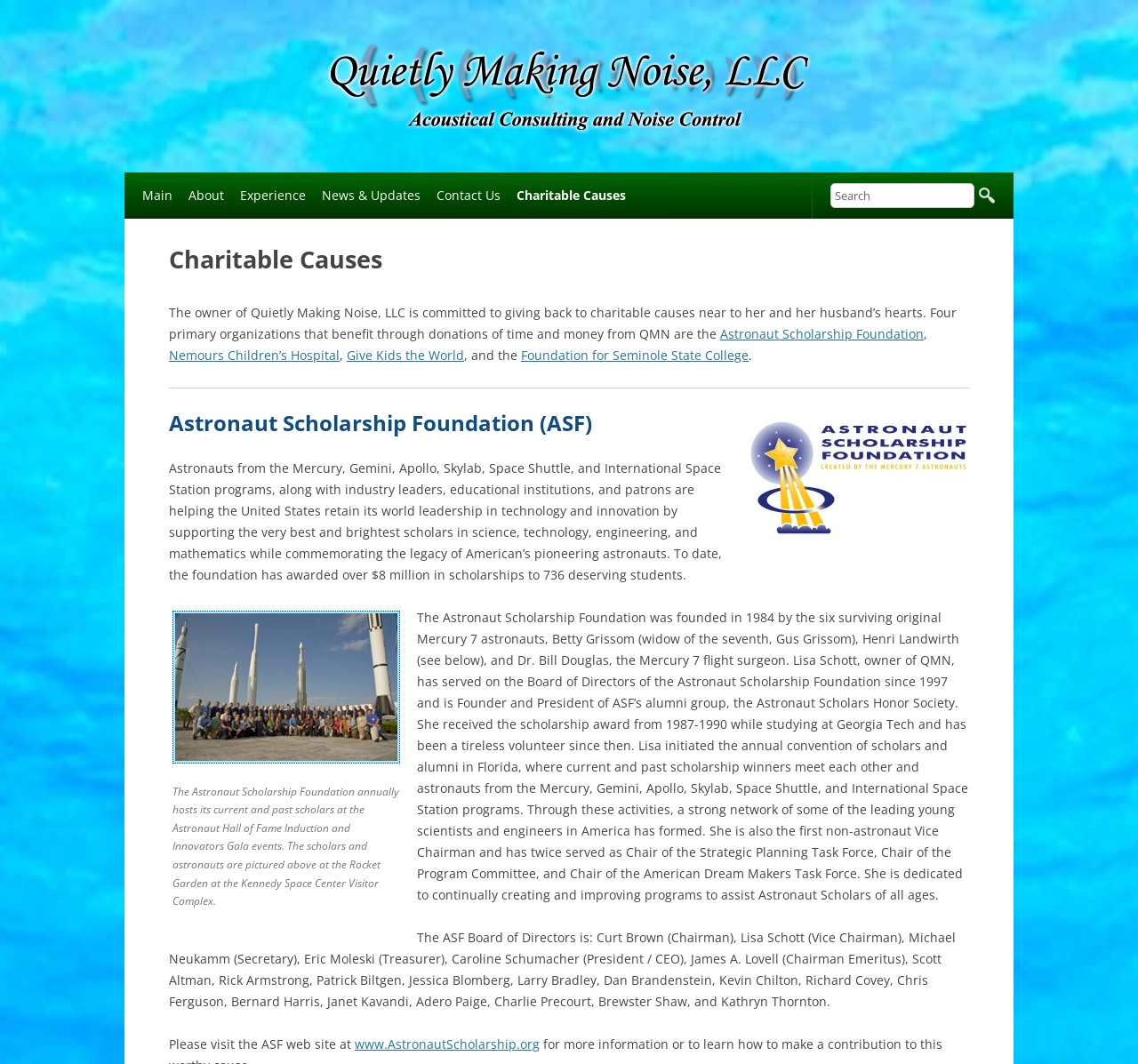Detail the features and information presented on the webpage.

The webpage is about Charitable Causes, specifically highlighting the owner of Quietly Making Noise, LLC's commitment to giving back to charitable organizations. At the top of the page, there is a Quietly Making Noise logo, followed by a navigation menu with links to Main, About, Experience, News & Updates, Contact Us, and Charitable Causes.

Below the navigation menu, there is a search bar with a search button. The main content of the page is divided into sections, with a heading "Charitable Causes" at the top. The first section describes the owner's commitment to charitable causes, mentioning four primary organizations that benefit from donations of time and money from Quietly Making Noise.

The four organizations are listed below, with links to each: Astronaut Scholarship Foundation, Nemours Children's Hospital, Give Kids the World, and Foundation for Seminole State College. Each organization has a brief description, with the Astronaut Scholarship Foundation having a more detailed section.

The Astronaut Scholarship Foundation section includes a logo, a description of the organization's mission, and an image of the Astronaut Hall of Fame Induction Weekend. There is also a paragraph about the foundation's history, its board of directors, and Lisa Schott's involvement with the organization. Additionally, there is a link to the Astronaut Scholarship Foundation's website.

Overall, the webpage is focused on highlighting the charitable causes supported by Quietly Making Noise, LLC, with a particular emphasis on the Astronaut Scholarship Foundation.